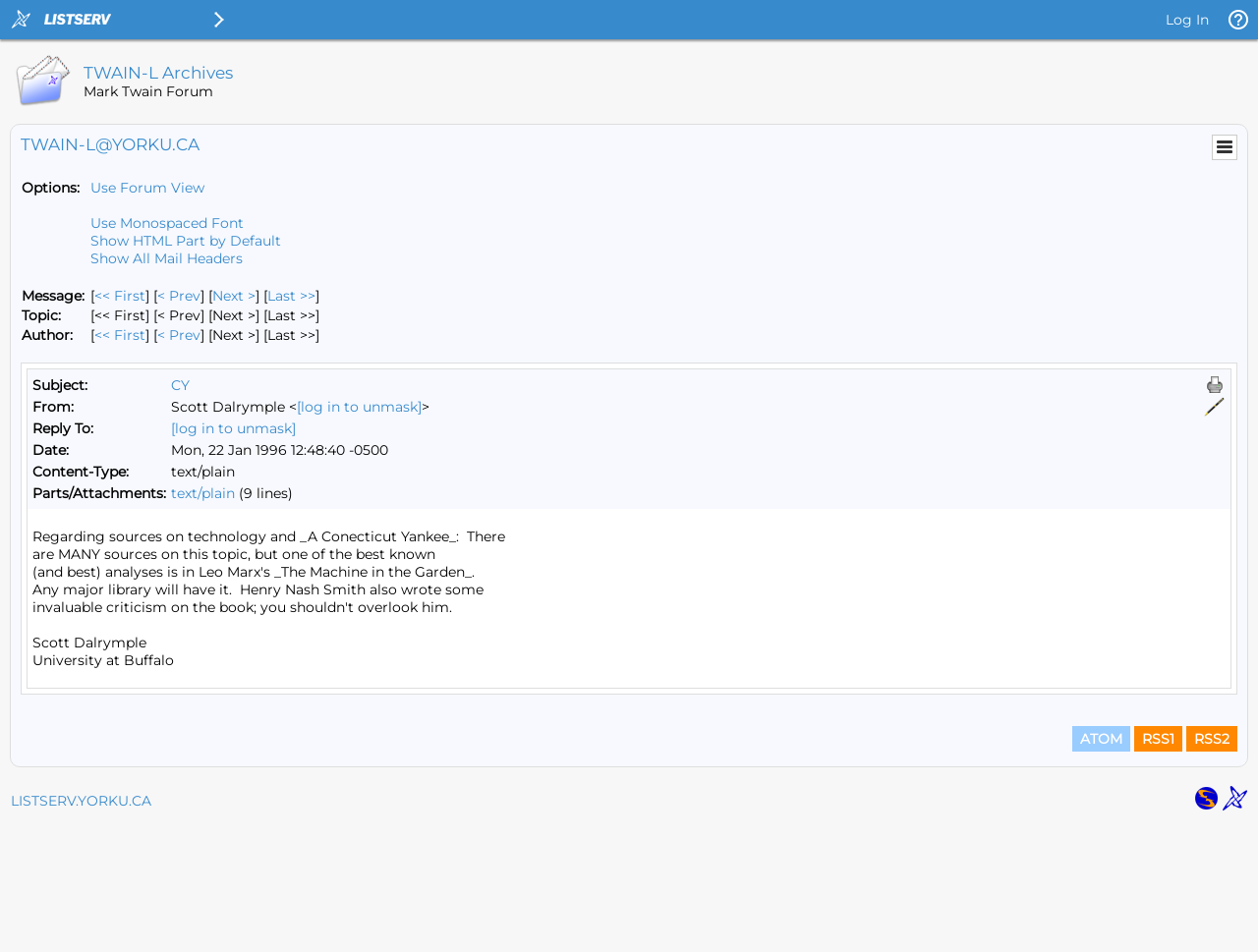Find the bounding box coordinates for the HTML element described in this sentence: "<< First". Provide the coordinates as four float numbers between 0 and 1, in the format [left, top, right, bottom].

[0.075, 0.343, 0.116, 0.361]